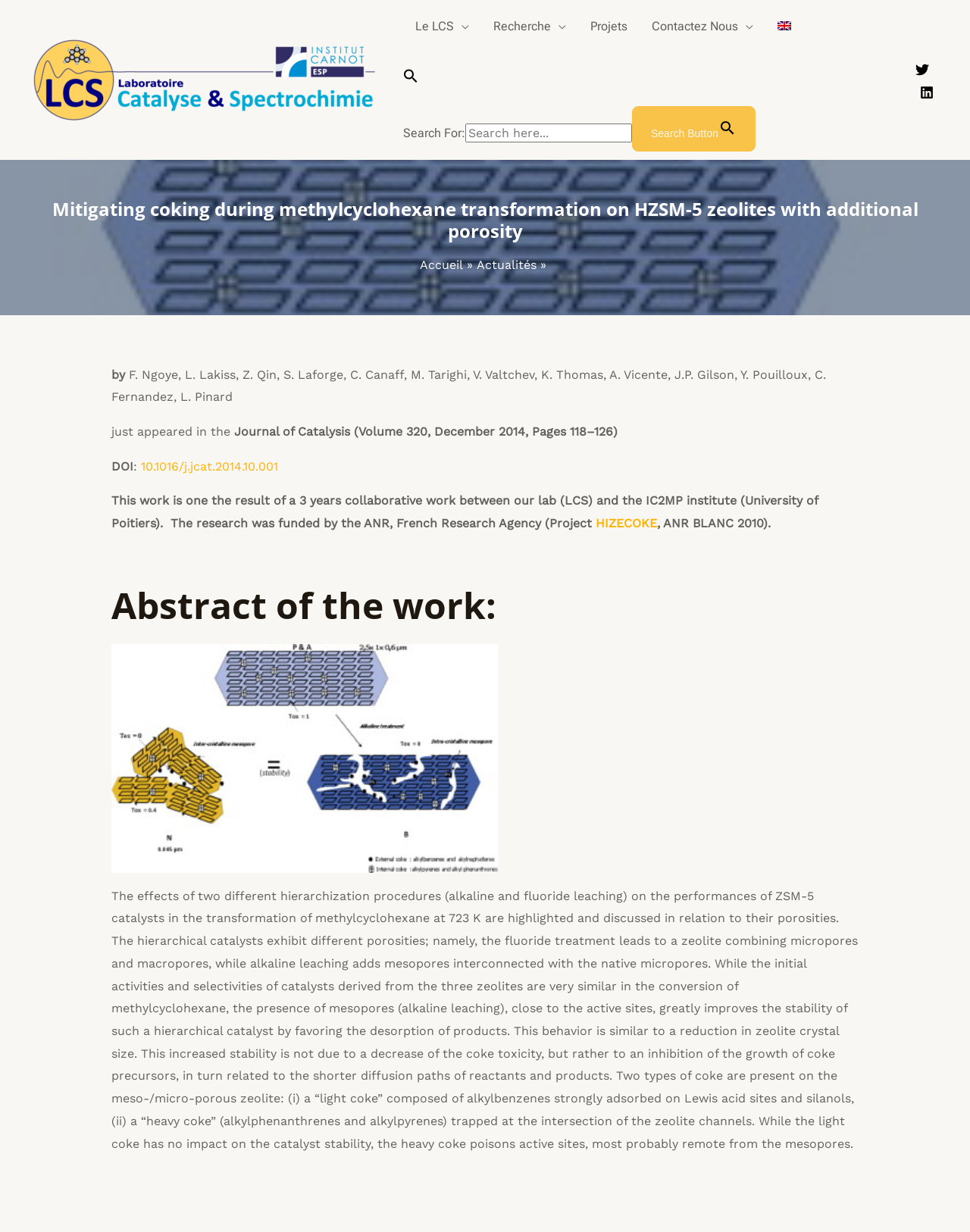Look at the image and write a detailed answer to the question: 
What is the name of the laboratory?

The name of the laboratory can be found in the top-left corner of the webpage, where it is written as 'Laboratoire Catalyse & Spectrochimie'.